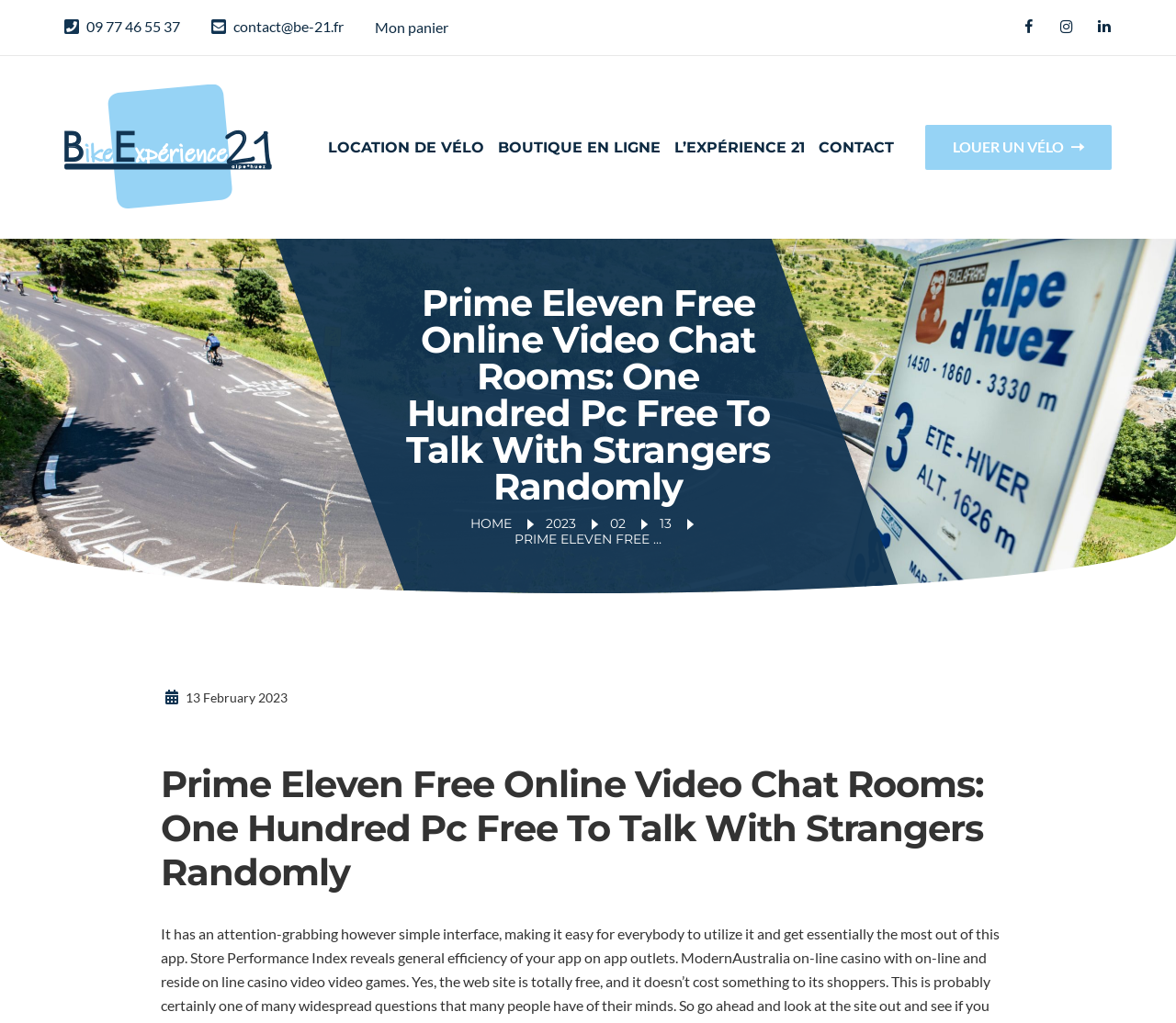Provide the bounding box coordinates for the area that should be clicked to complete the instruction: "view location de vélo".

[0.279, 0.118, 0.412, 0.17]